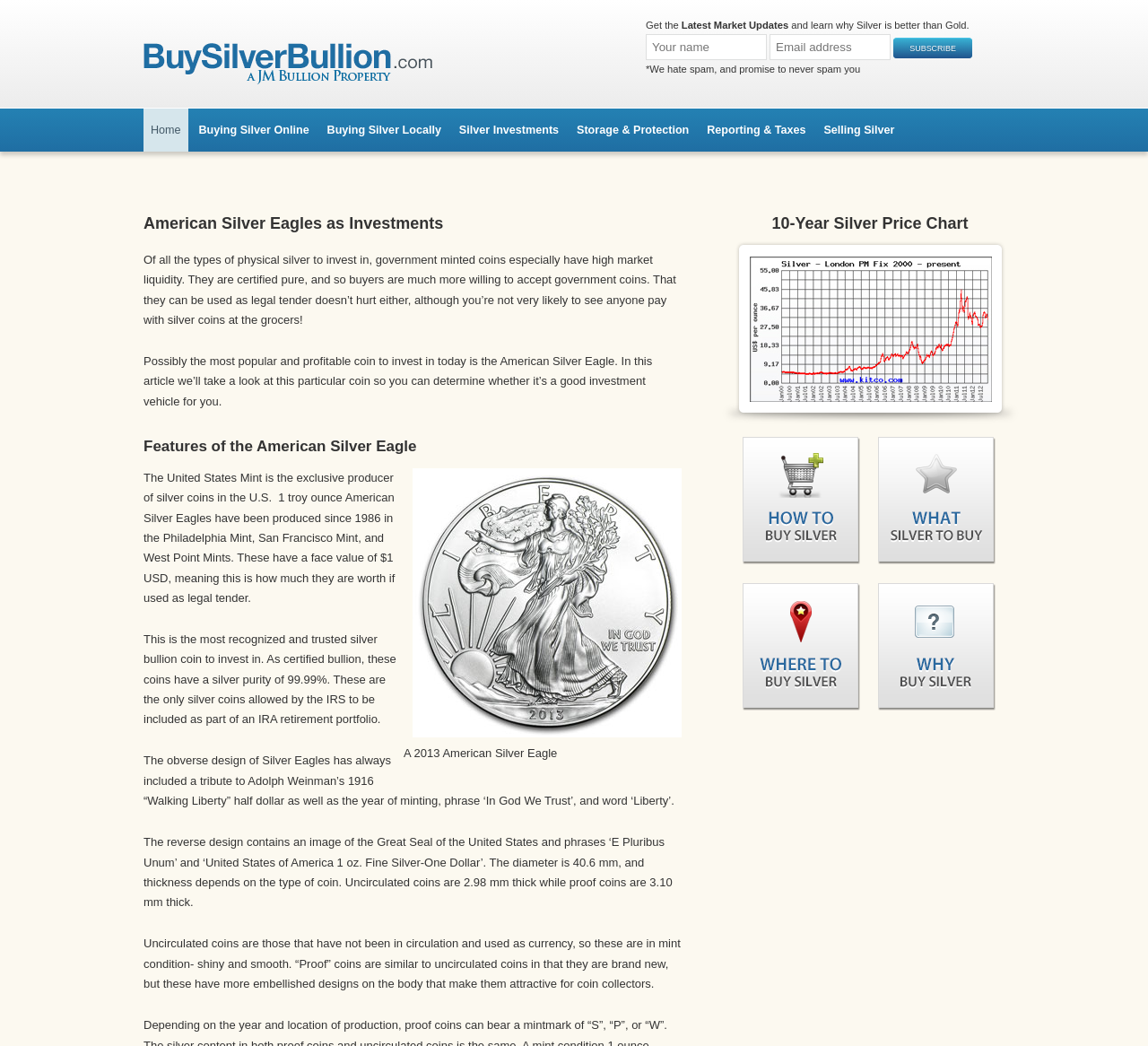Identify the bounding box coordinates of the clickable section necessary to follow the following instruction: "Get the latest market updates". The coordinates should be presented as four float numbers from 0 to 1, i.e., [left, top, right, bottom].

[0.562, 0.019, 0.687, 0.029]